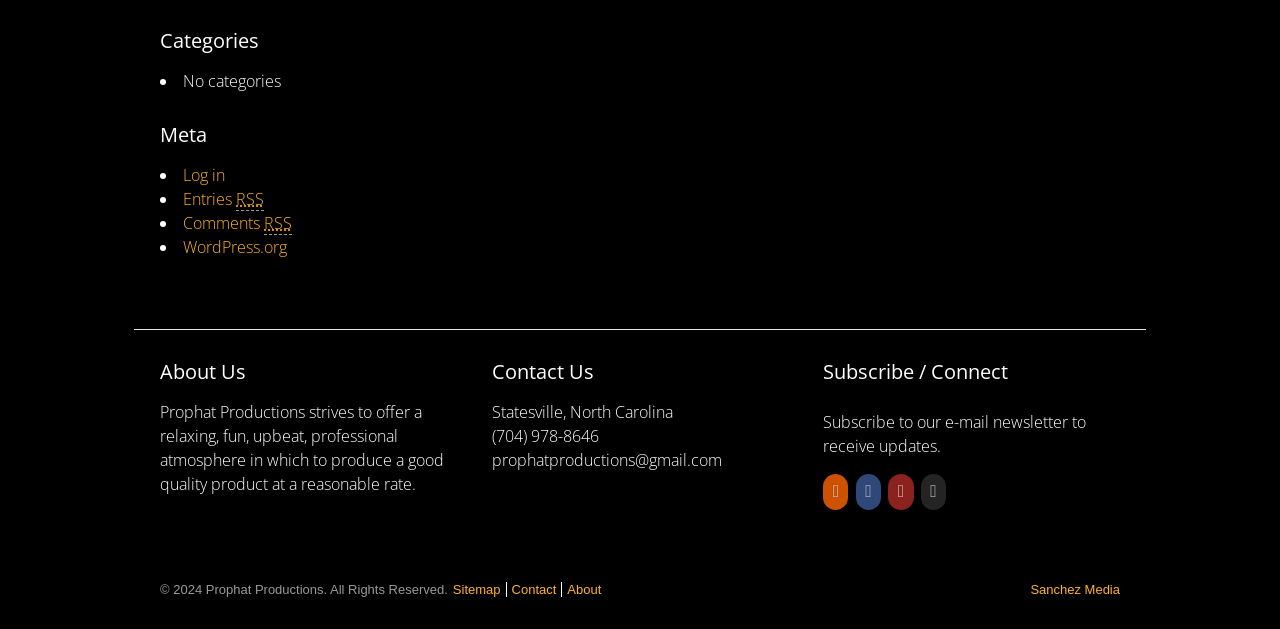Extract the bounding box coordinates for the UI element described by the text: "Comments RSS". The coordinates should be in the form of [left, top, right, bottom] with values between 0 and 1.

[0.143, 0.337, 0.228, 0.374]